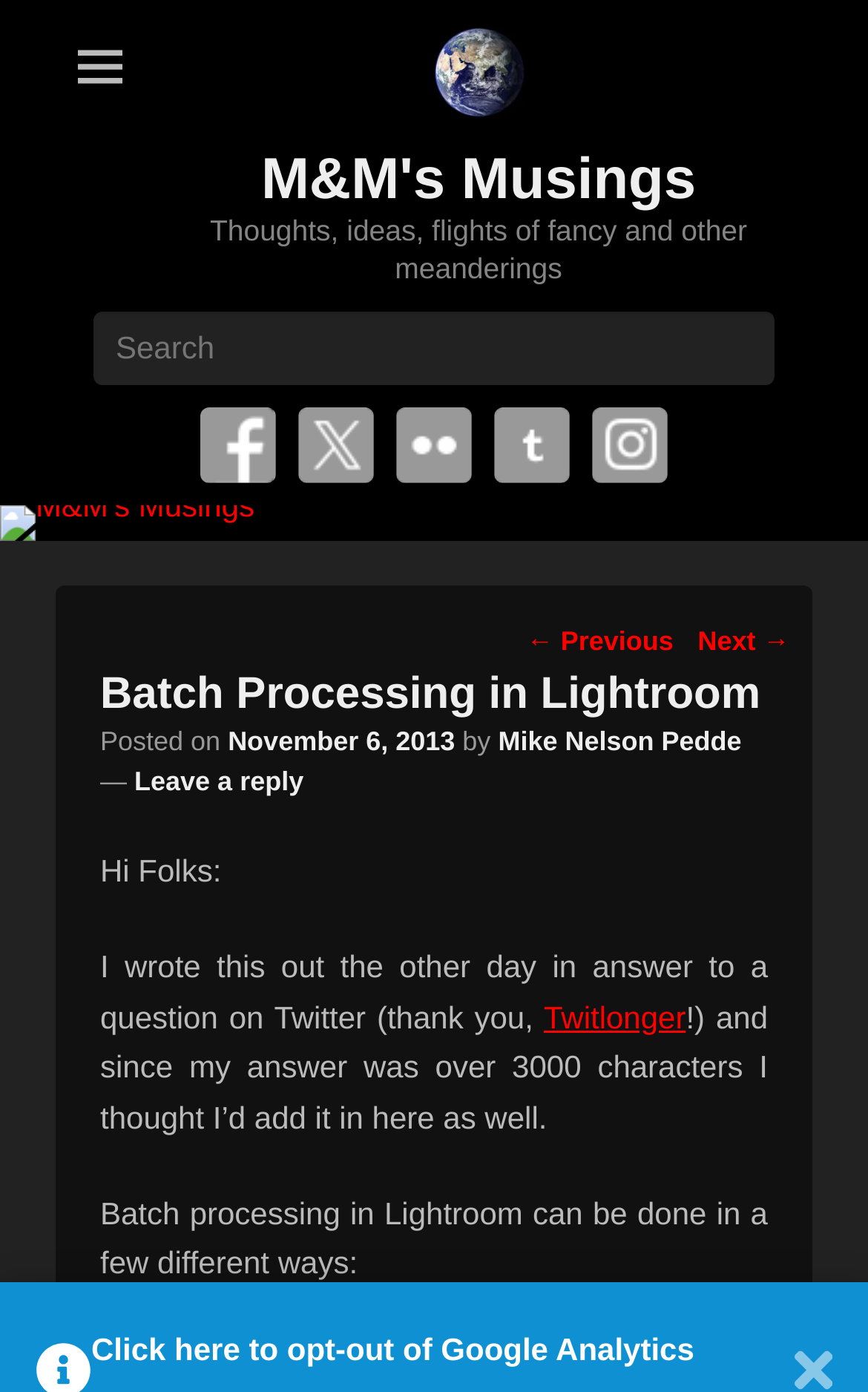Show the bounding box coordinates for the HTML element as described: "alt="M&M's Musings"".

[0.167, 0.016, 0.936, 0.088]